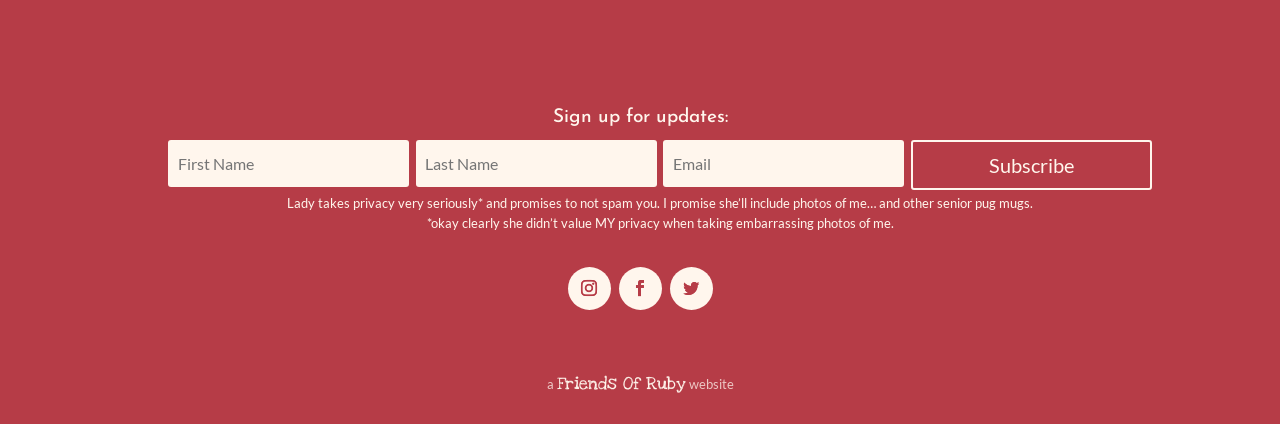Please provide the bounding box coordinates in the format (top-left x, top-left y, bottom-right x, bottom-right y). Remember, all values are floating point numbers between 0 and 1. What is the bounding box coordinate of the region described as: General

None